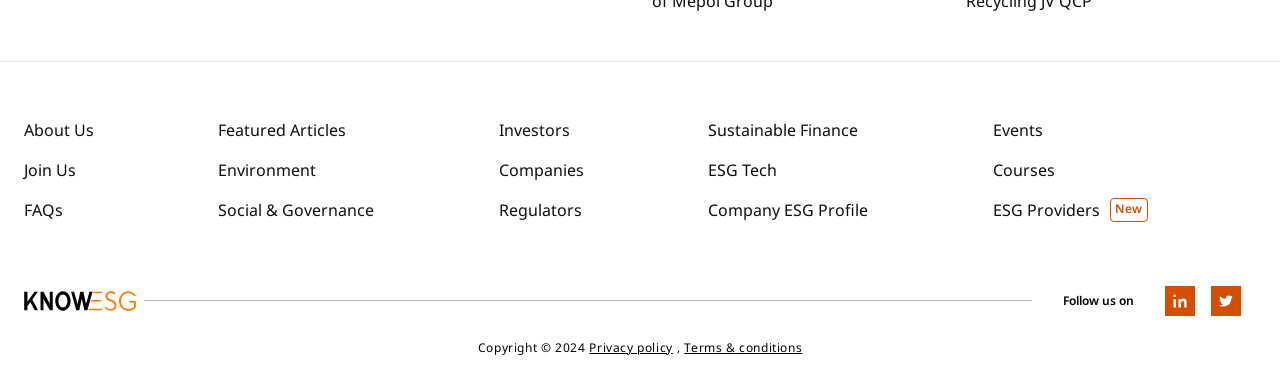Indicate the bounding box coordinates of the element that must be clicked to execute the instruction: "View Featured Articles". The coordinates should be given as four float numbers between 0 and 1, i.e., [left, top, right, bottom].

[0.171, 0.31, 0.377, 0.373]